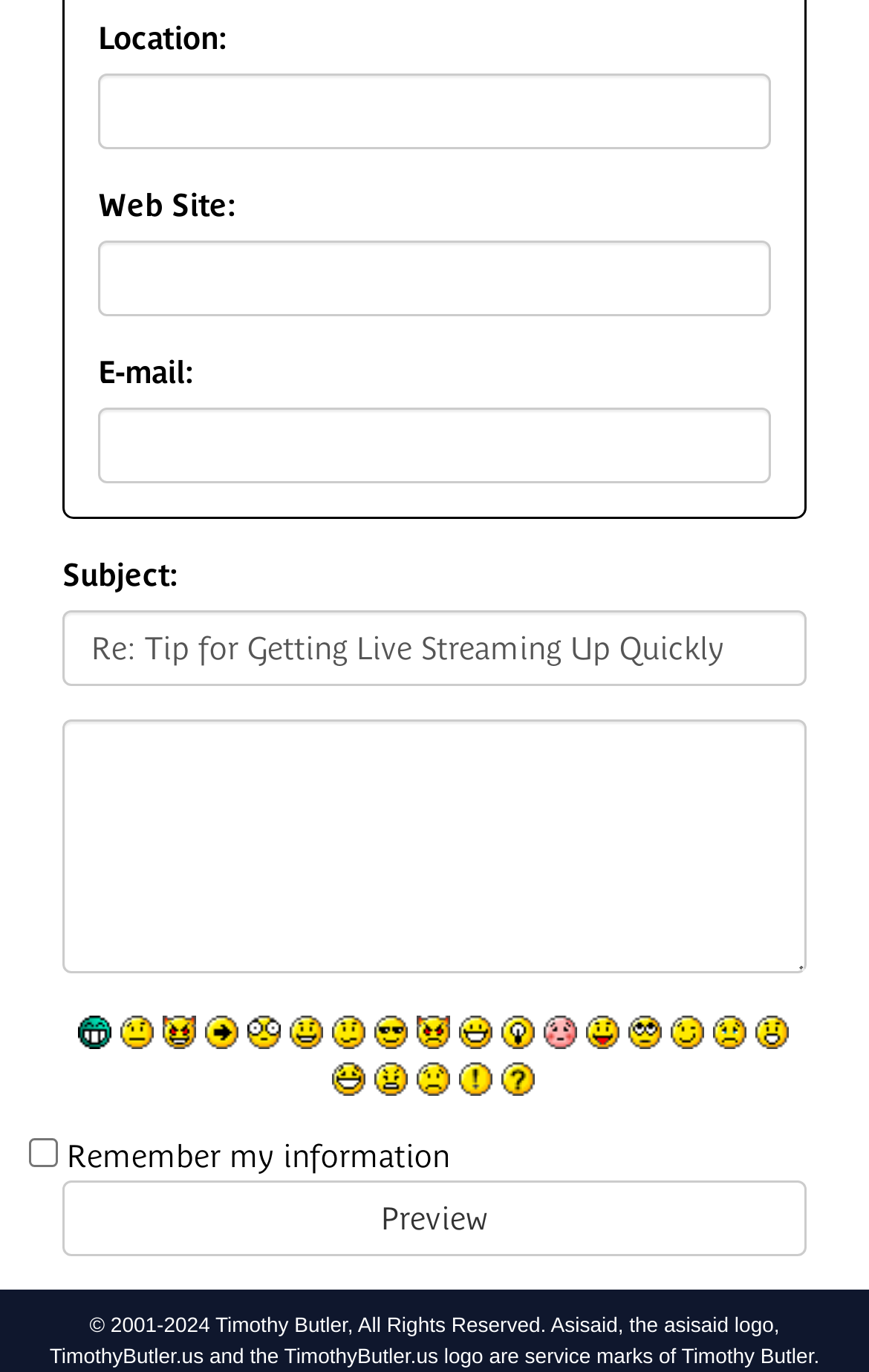What is the purpose of the checkbox?
Analyze the screenshot and provide a detailed answer to the question.

I found a checkbox element [501] with a corresponding StaticText element [502] that says 'Remember my information', which suggests that the purpose of the checkbox is to remember the user's information.